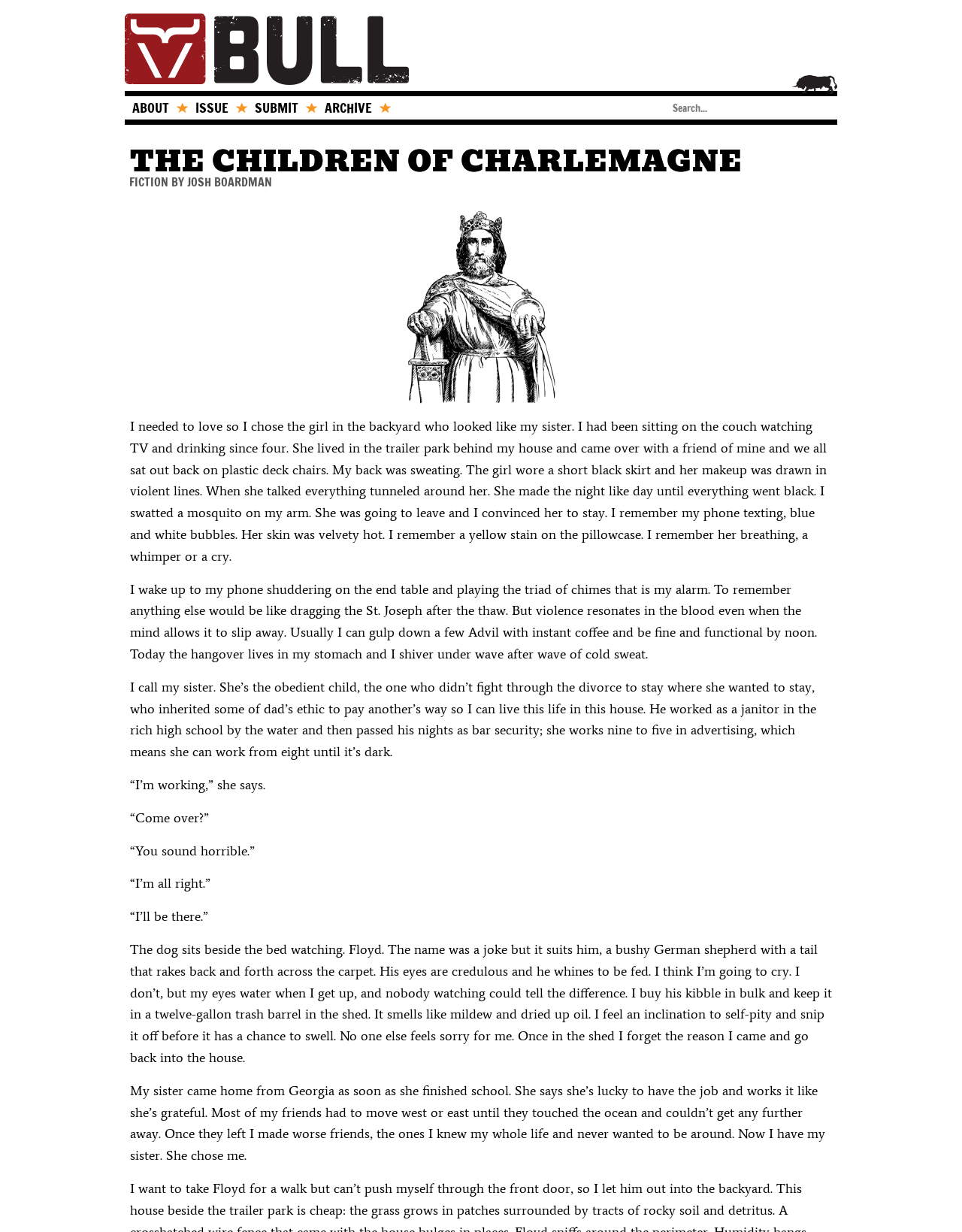Identify the bounding box coordinates necessary to click and complete the given instruction: "View the ARCHIVE".

[0.33, 0.079, 0.406, 0.095]